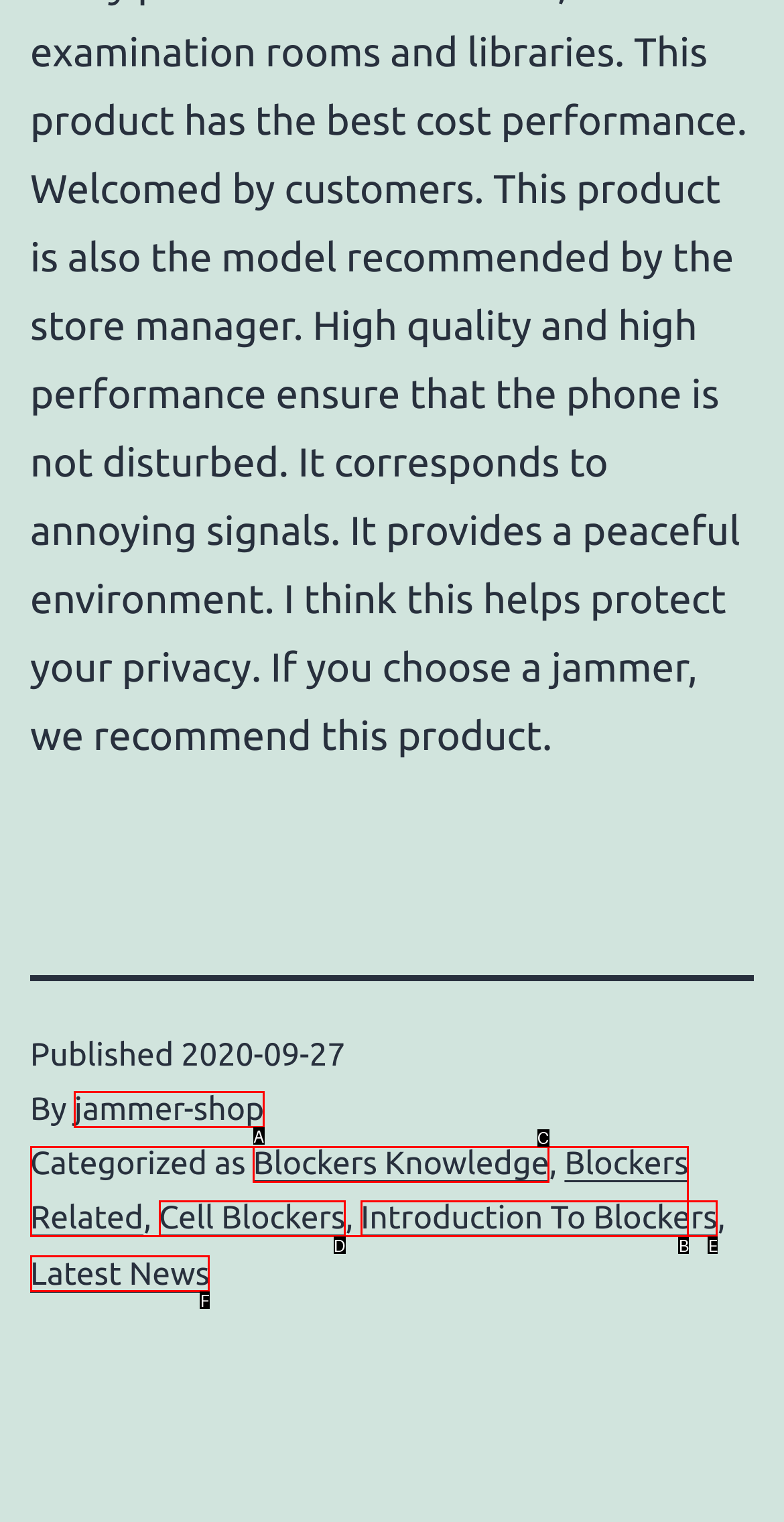Identify the HTML element that best fits the description: jammer-shop. Respond with the letter of the corresponding element.

A